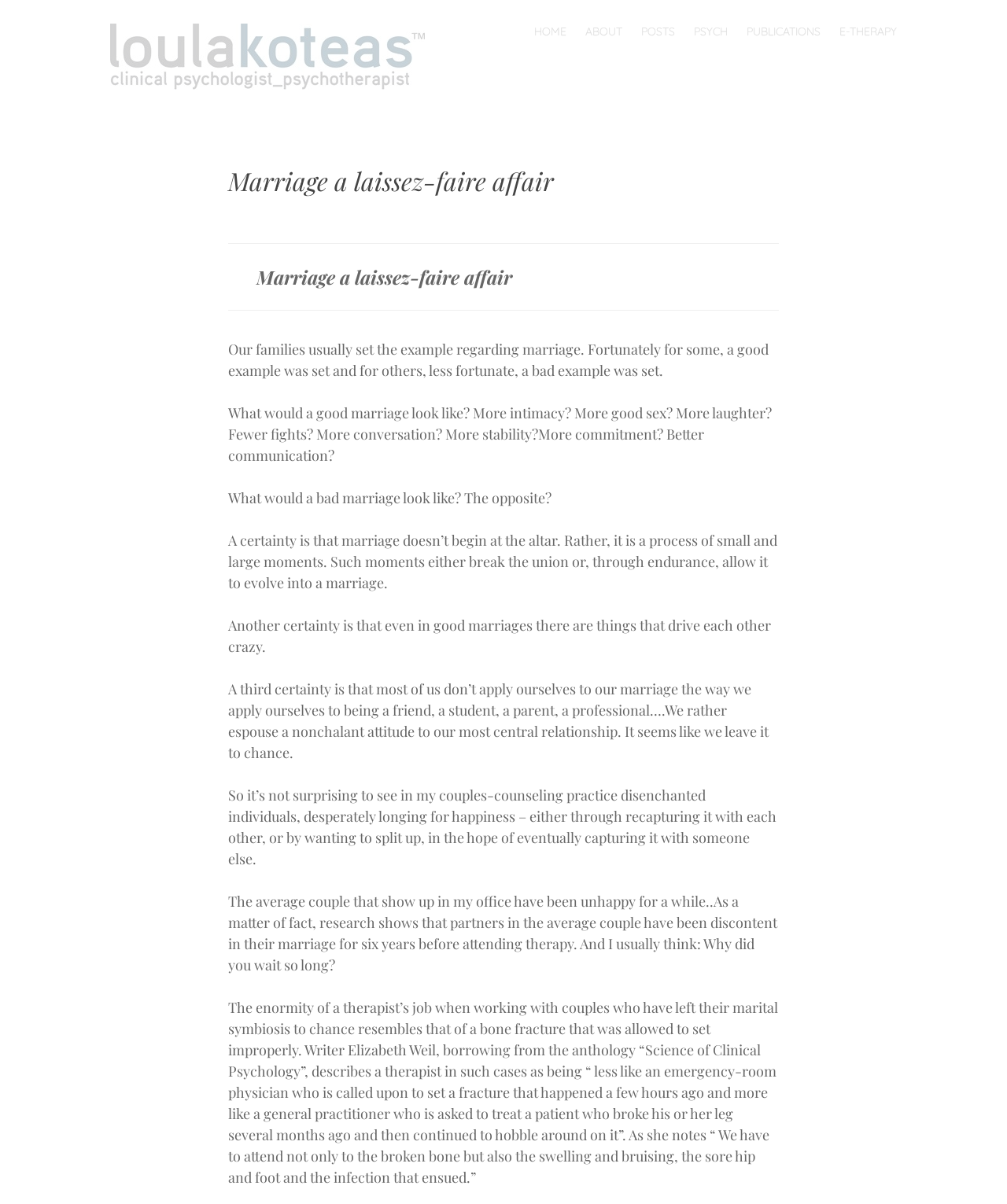Please provide the bounding box coordinates for the element that needs to be clicked to perform the instruction: "Click on the 'POSTS' link". The coordinates must consist of four float numbers between 0 and 1, formatted as [left, top, right, bottom].

[0.637, 0.02, 0.67, 0.033]